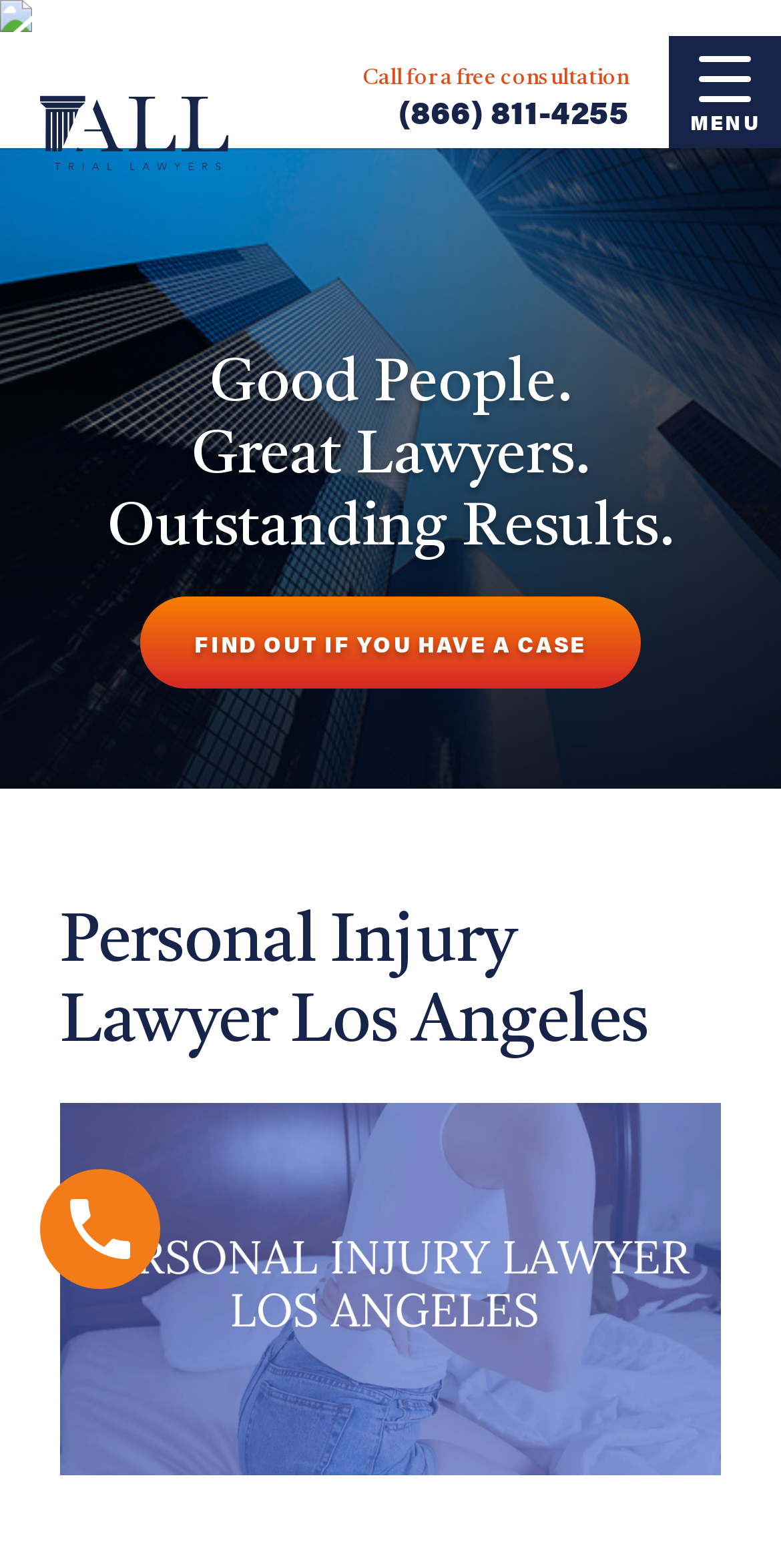Find and extract the text of the primary heading on the webpage.

Personal Injury Lawyer Los Angeles